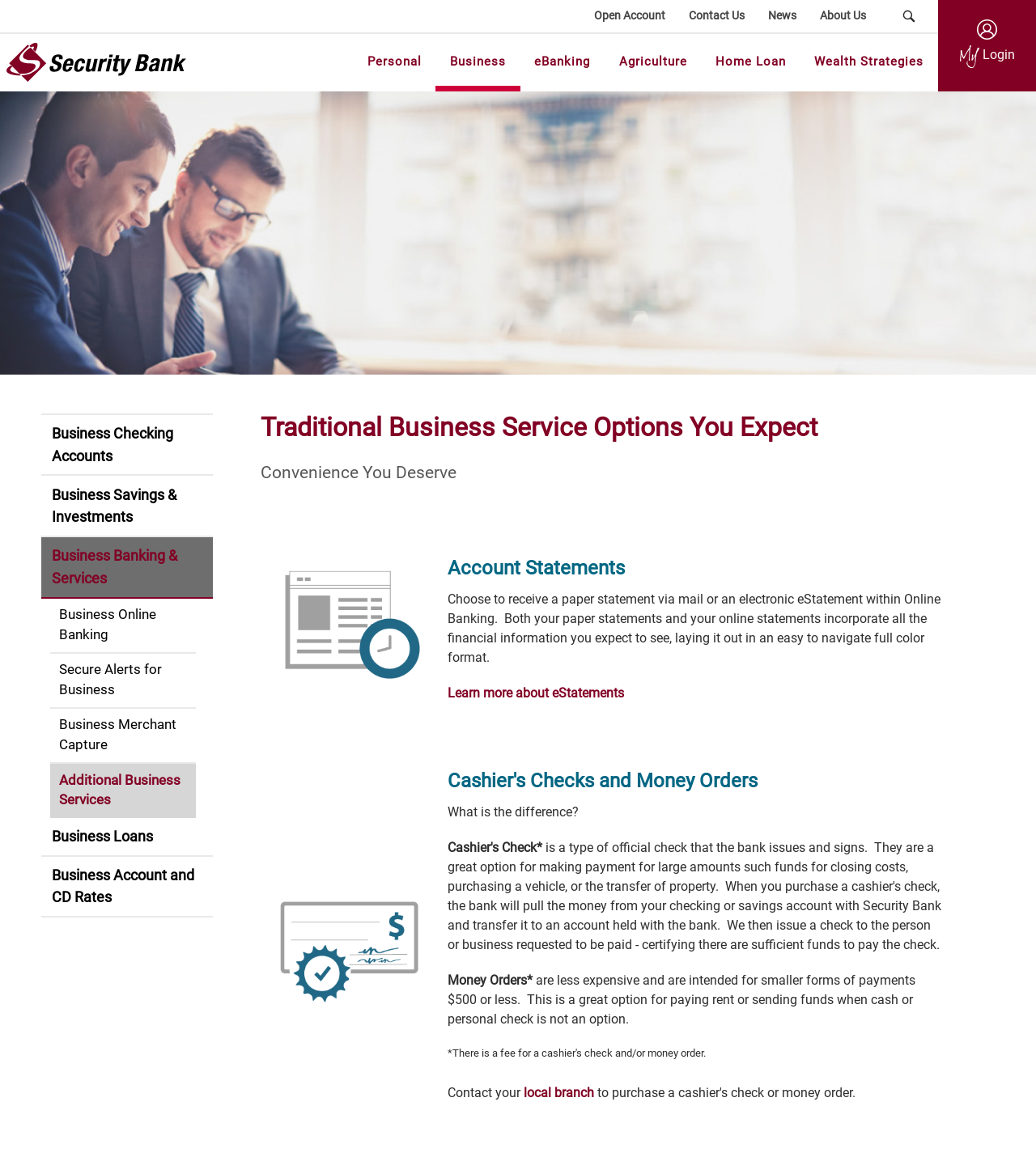Please find the bounding box coordinates of the element that needs to be clicked to perform the following instruction: "Click the 'Post Comment' button". The bounding box coordinates should be four float numbers between 0 and 1, represented as [left, top, right, bottom].

None